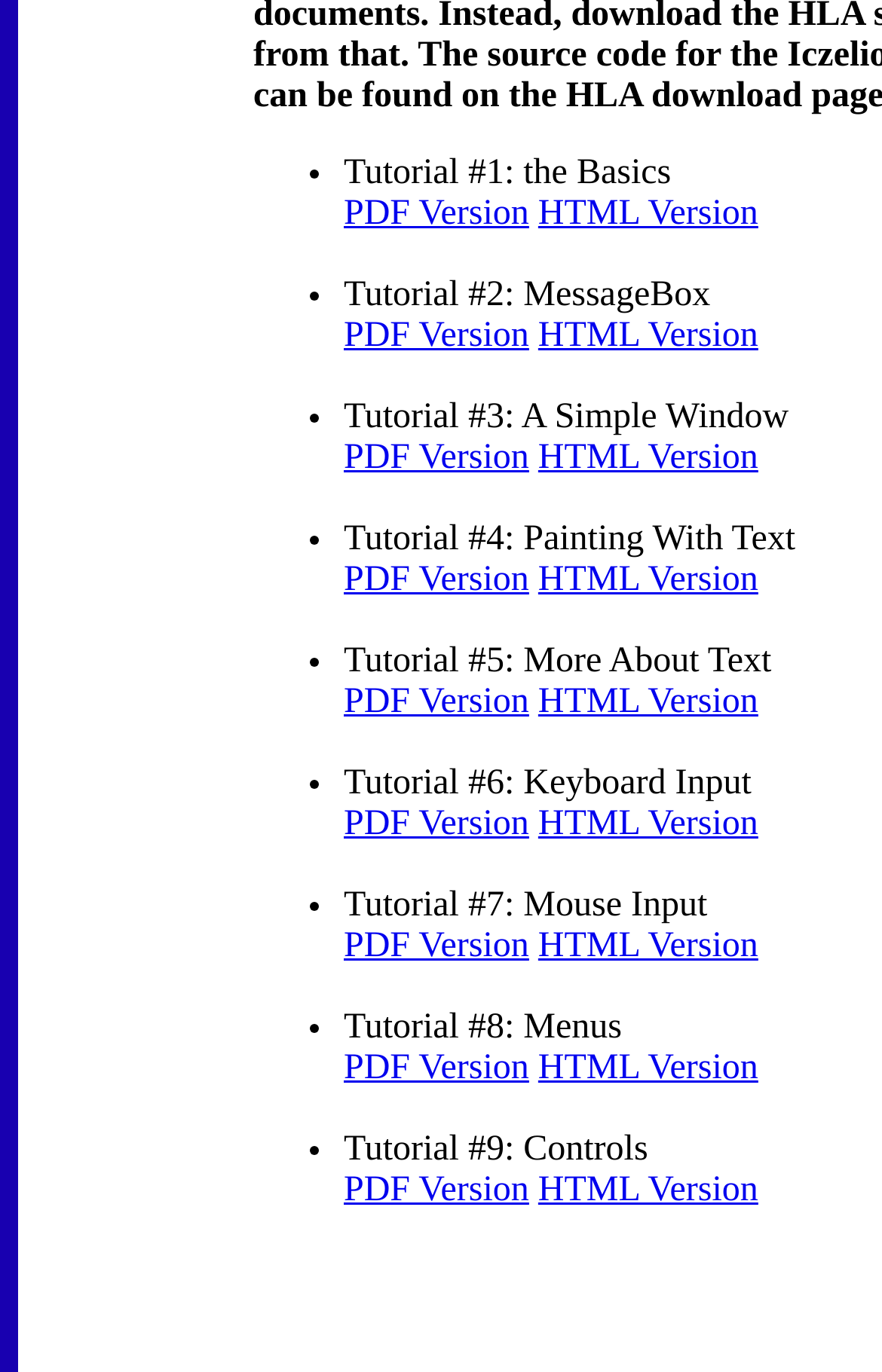What is the title of the first tutorial?
Using the information presented in the image, please offer a detailed response to the question.

I looked at the first static text element after the list marker and found that the title of the first tutorial is 'Tutorial #1: the Basics'.